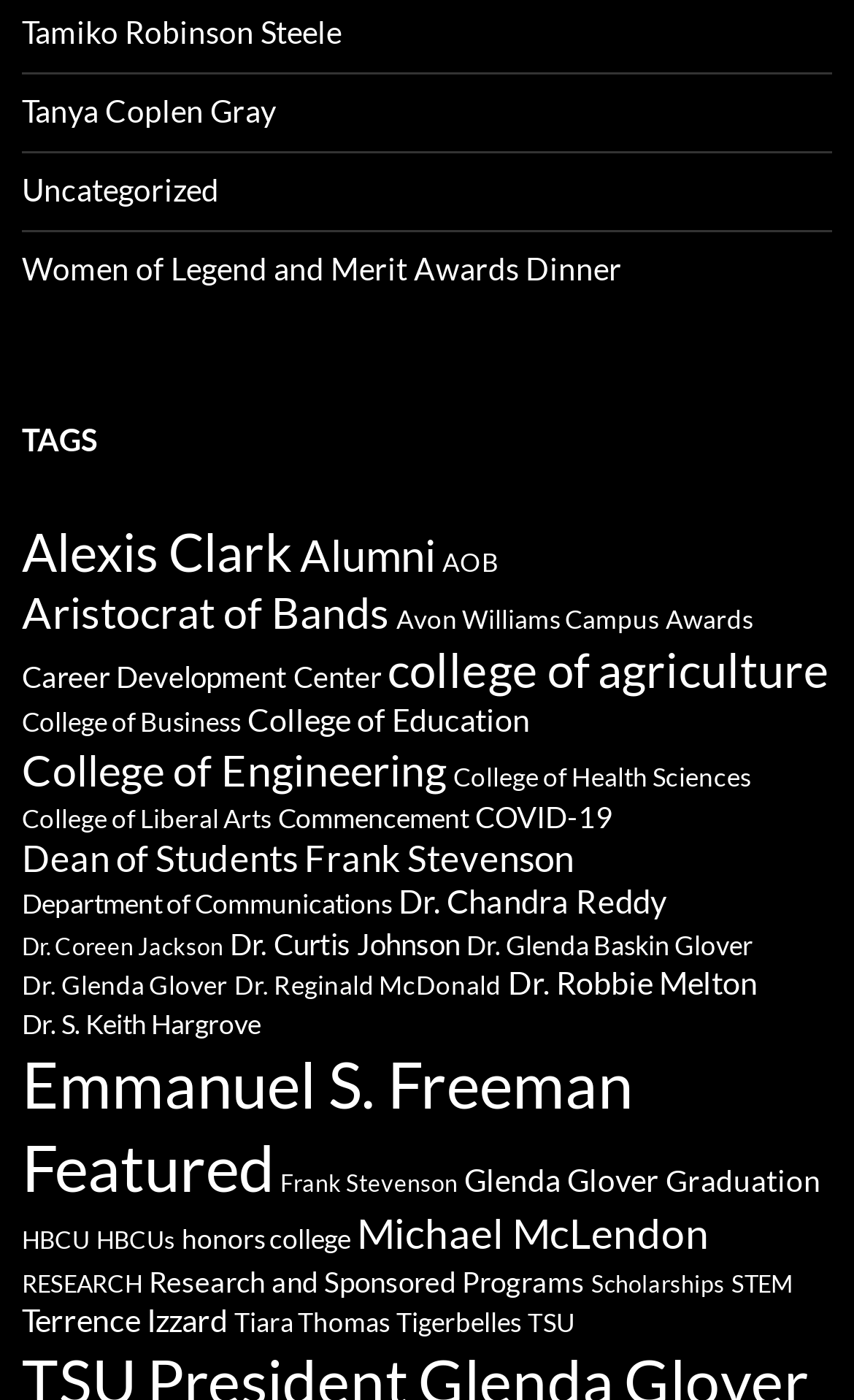Given the element description, predict the bounding box coordinates in the format (top-left x, top-left y, bottom-right x, bottom-right y). Make sure all values are between 0 and 1. Here is the element description: Dean of Students Frank Stevenson

[0.026, 0.597, 0.672, 0.629]